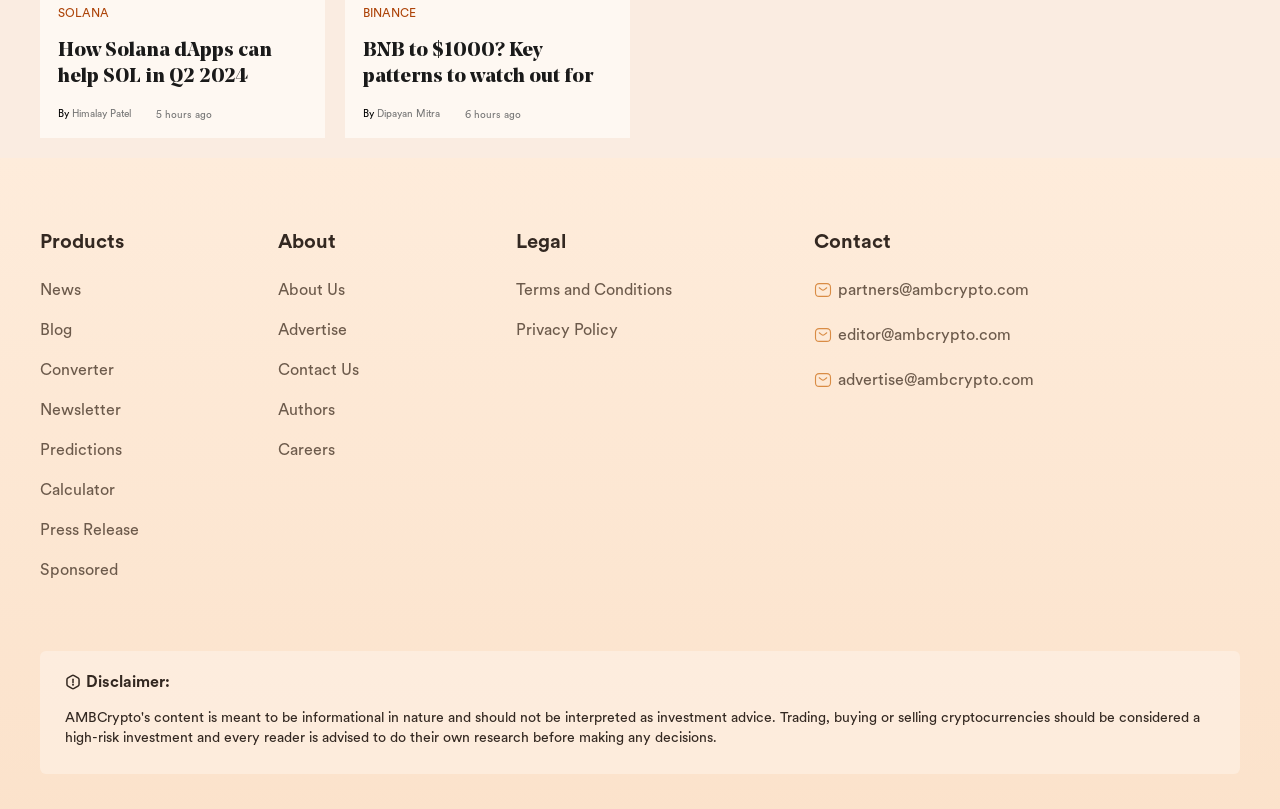What is the time period mentioned in the second article?
Could you please answer the question thoroughly and with as much detail as possible?

I read the title of the second article, which is 'BNB to $1000? Key patterns to watch out for', and did not find any time period mentioned. However, I looked at the first article title 'How Solana dApps can help SOL in Q2 2024' and found the time period Q2 2024.